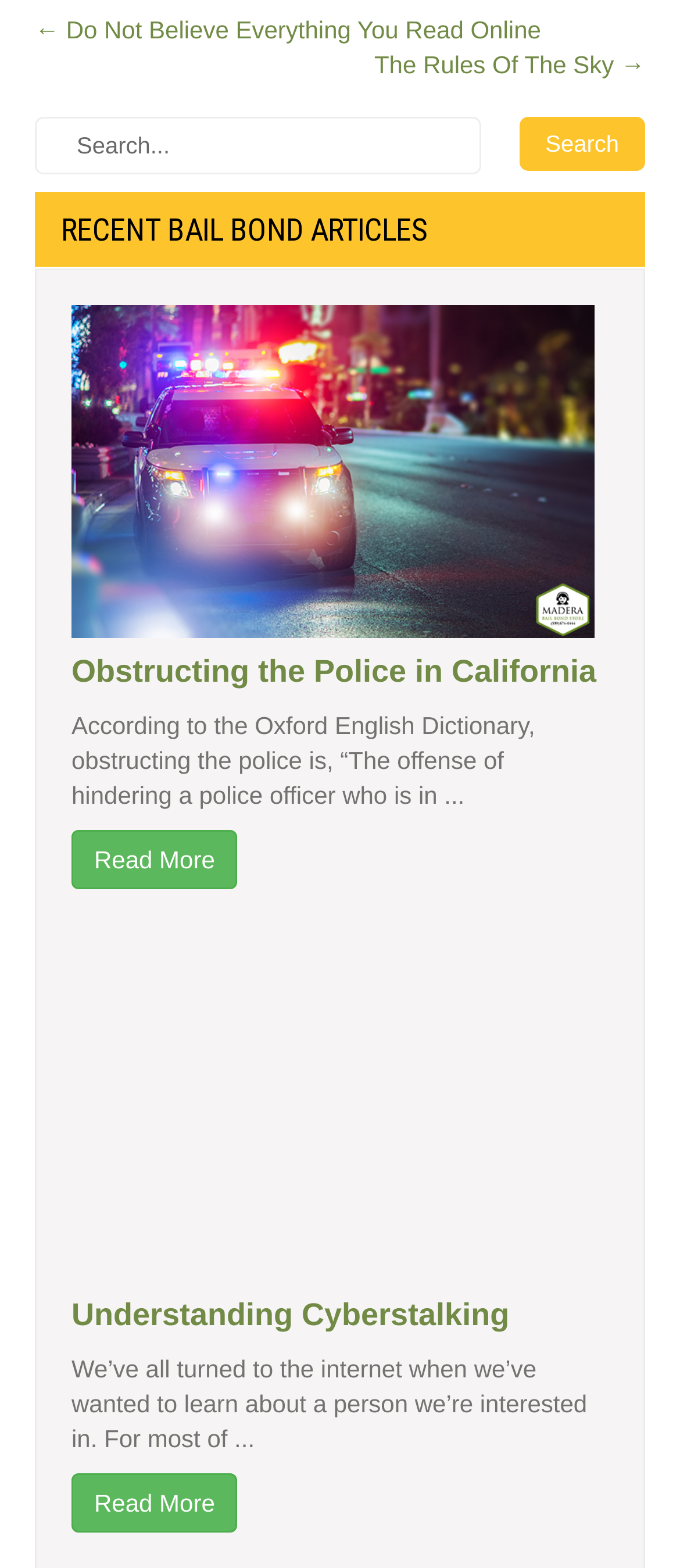By analyzing the image, answer the following question with a detailed response: How many links are associated with the article 'Obstructing the Police in California'?

I inspected the article summary for 'Obstructing the Police in California' and found two links: one is the title link, and the other is the 'Read More' link.